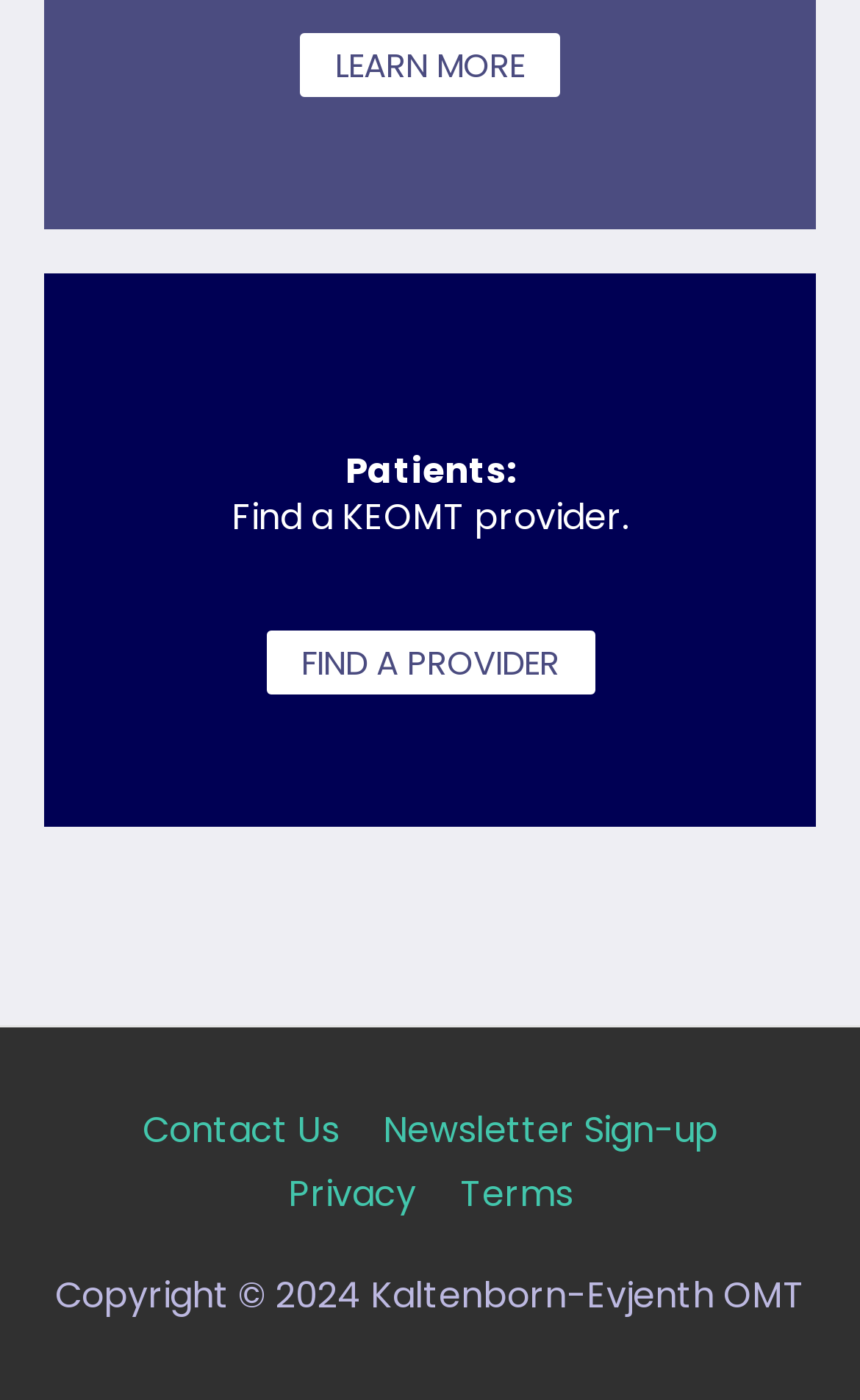How many links are present in the footer section?
By examining the image, provide a one-word or phrase answer.

4